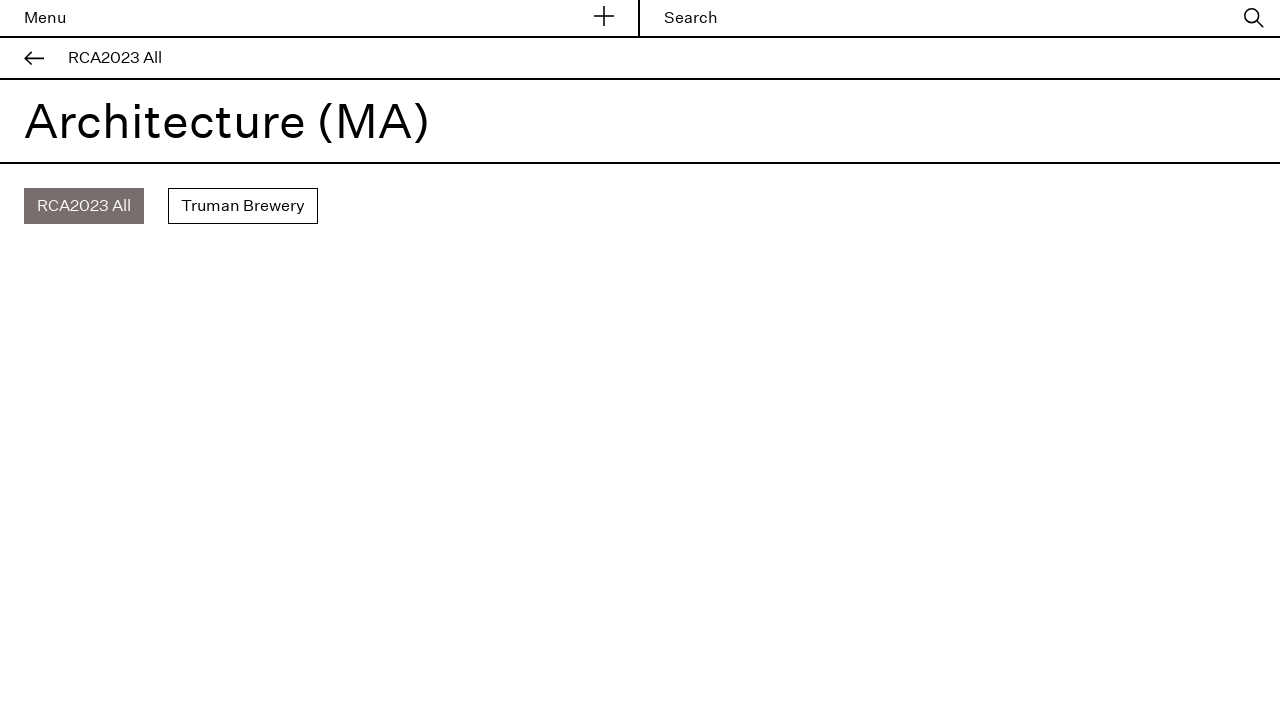Write an exhaustive caption that covers the webpage's main aspects.

The webpage appears to be a profile page for Beth Hughes, the Head of Programme for Architecture. At the top left corner, there is a button labeled "Menu". Next to it, there is a small image. On the top right corner, there is a search box labeled "Search" with a small image on the right edge of the page.

Below the search box, there is a horizontal navigation menu with a link labeled "RCA2023 All" that spans the entire width of the page. This link has a small image on its left side. Below the navigation menu, there is a heading that reads "Architecture (MA)" which takes up the full width of the page.

Under the heading, there are two buttons side by side, labeled "RCA2023 All" and "Truman Brewery". The "Truman Brewery" button has a small non-breaking space character (represented by "\xa0") to its left. The rest of the page content is not immediately apparent from the provided accessibility tree.